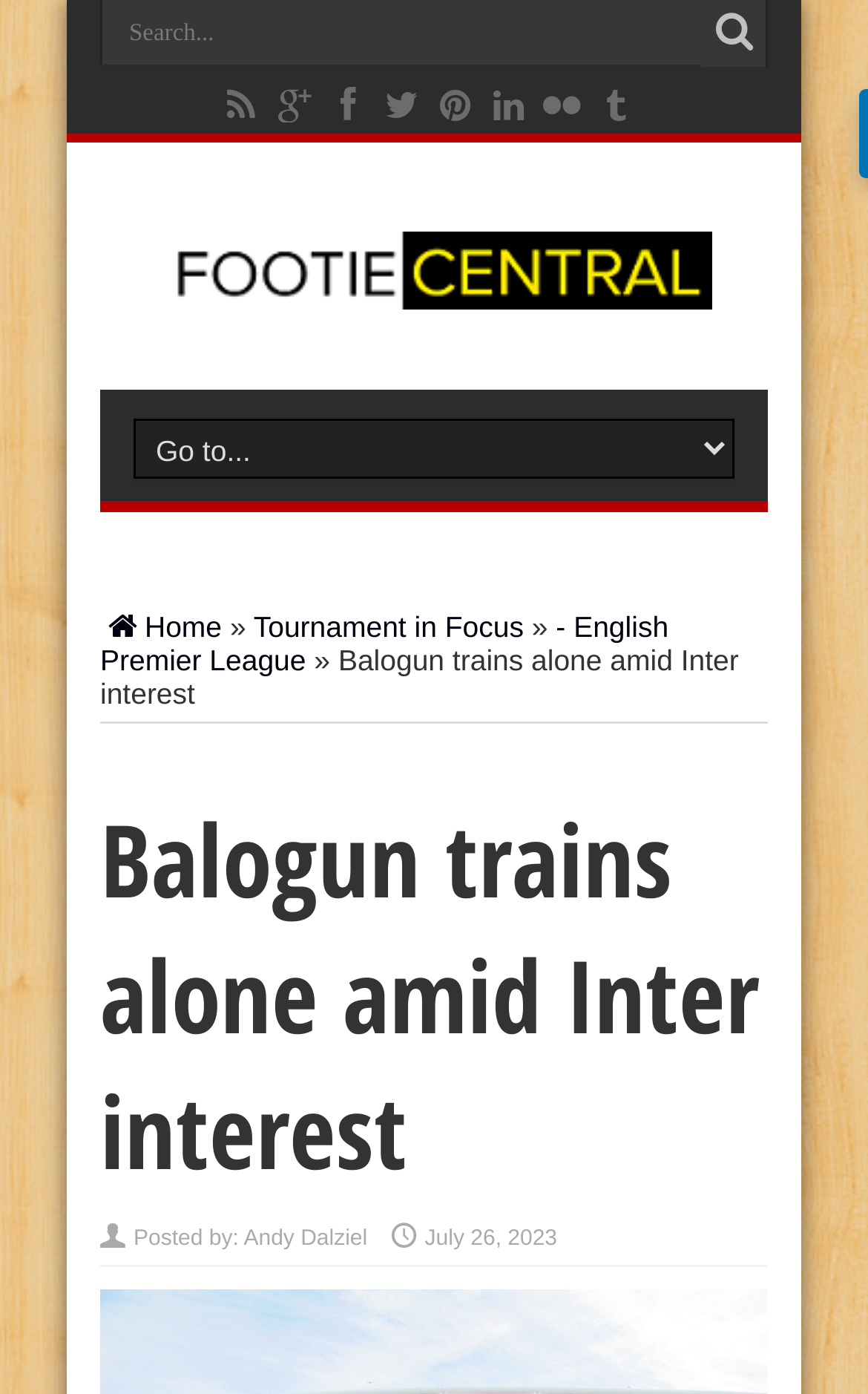Please specify the coordinates of the bounding box for the element that should be clicked to carry out this instruction: "Read the article about Balogun". The coordinates must be four float numbers between 0 and 1, formatted as [left, top, right, bottom].

[0.115, 0.462, 0.851, 0.51]